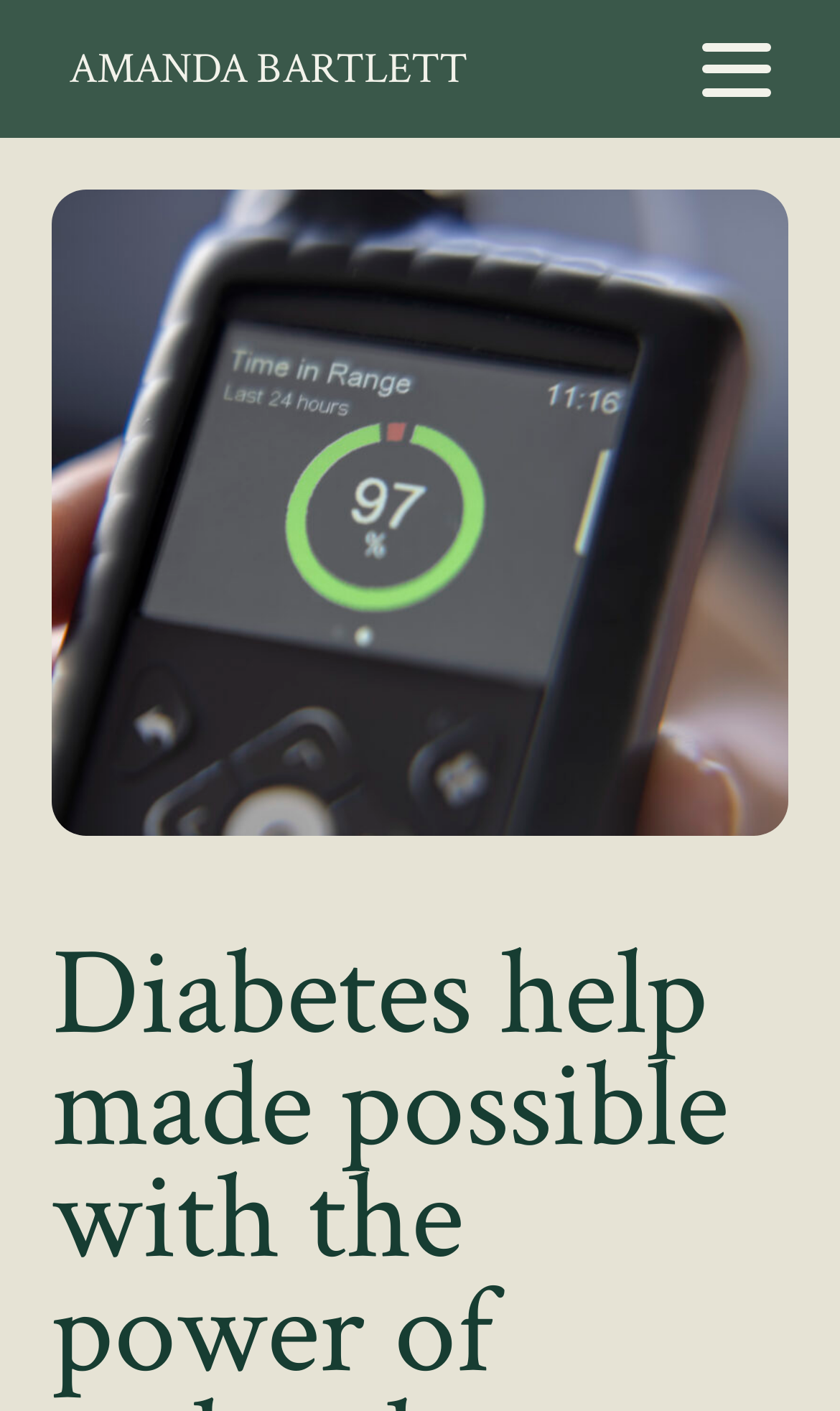Find the bounding box coordinates for the UI element whose description is: "AMANDA BARTLETT". The coordinates should be four float numbers between 0 and 1, in the format [left, top, right, bottom].

[0.082, 0.031, 0.556, 0.067]